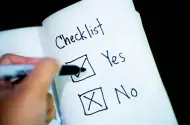Provide a brief response to the question using a single word or phrase: 
How many options are in the checklist?

2